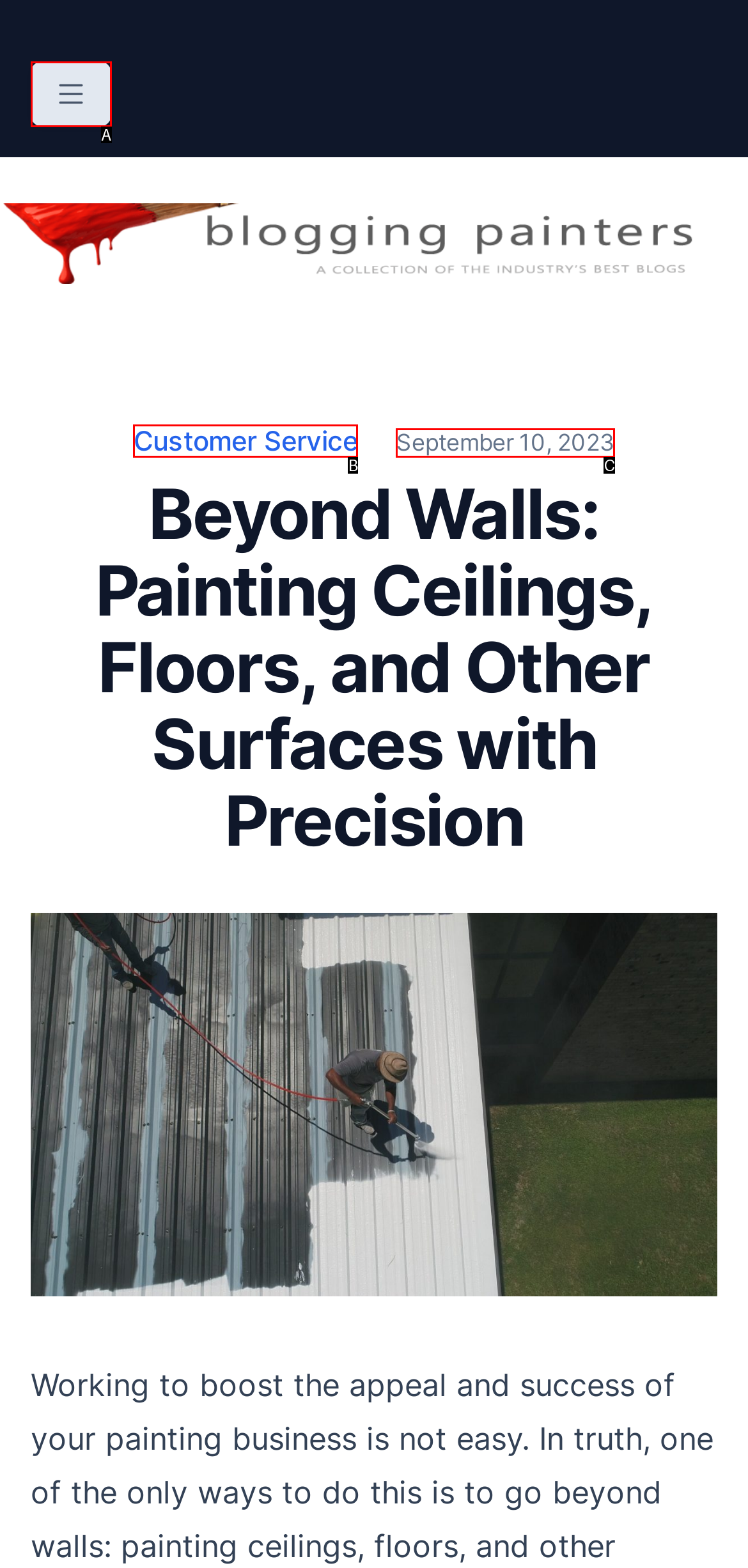Find the option that fits the given description: September 10, 2023September 10, 2023
Answer with the letter representing the correct choice directly.

C